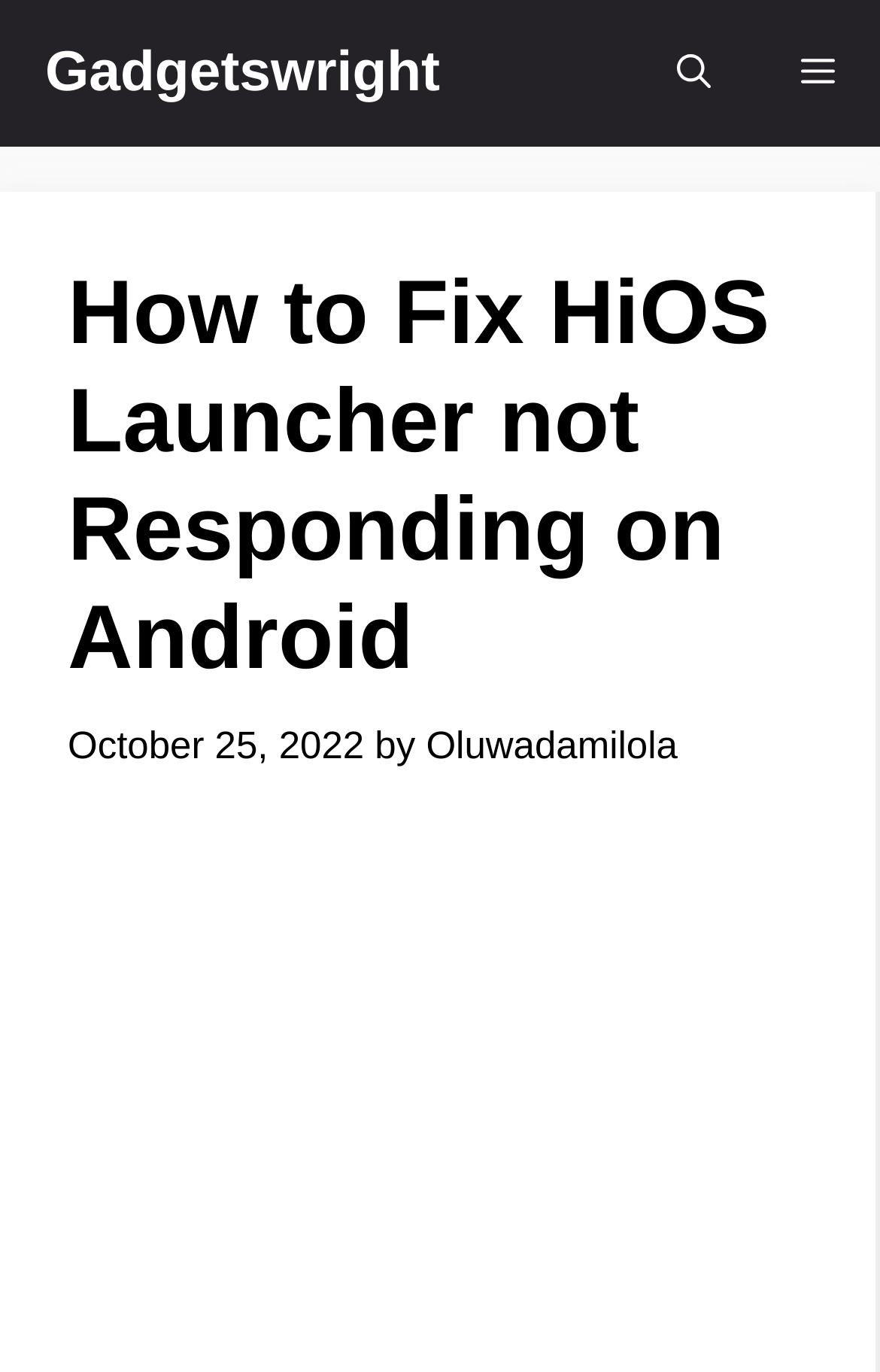Locate the bounding box for the described UI element: "Menu". Ensure the coordinates are four float numbers between 0 and 1, formatted as [left, top, right, bottom].

[0.859, 0.0, 1.0, 0.107]